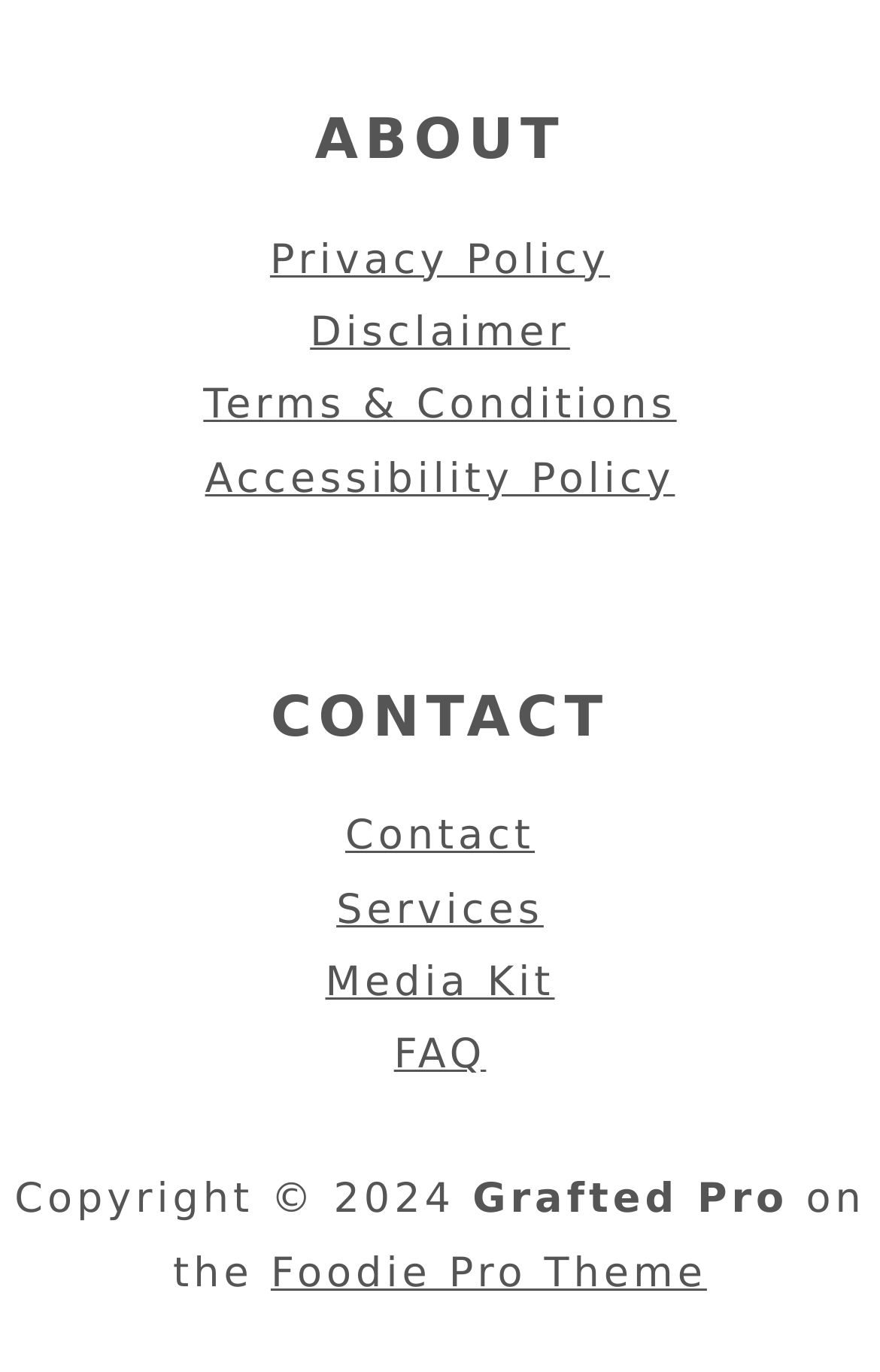Can you find the bounding box coordinates for the element that needs to be clicked to execute this instruction: "view privacy policy"? The coordinates should be given as four float numbers between 0 and 1, i.e., [left, top, right, bottom].

[0.307, 0.172, 0.693, 0.207]